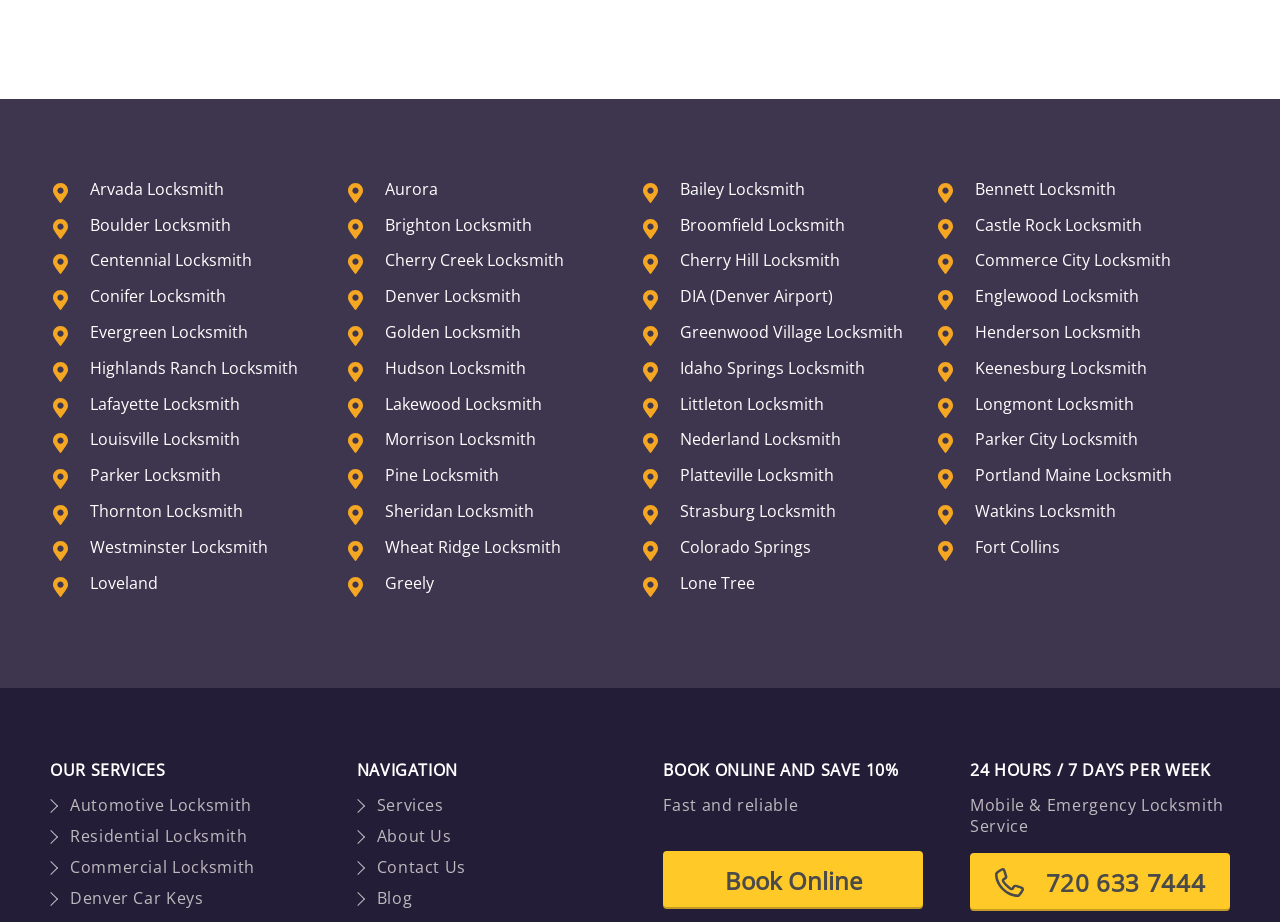Find and specify the bounding box coordinates that correspond to the clickable region for the instruction: "Click on Arvada Locksmith".

[0.07, 0.162, 0.175, 0.186]